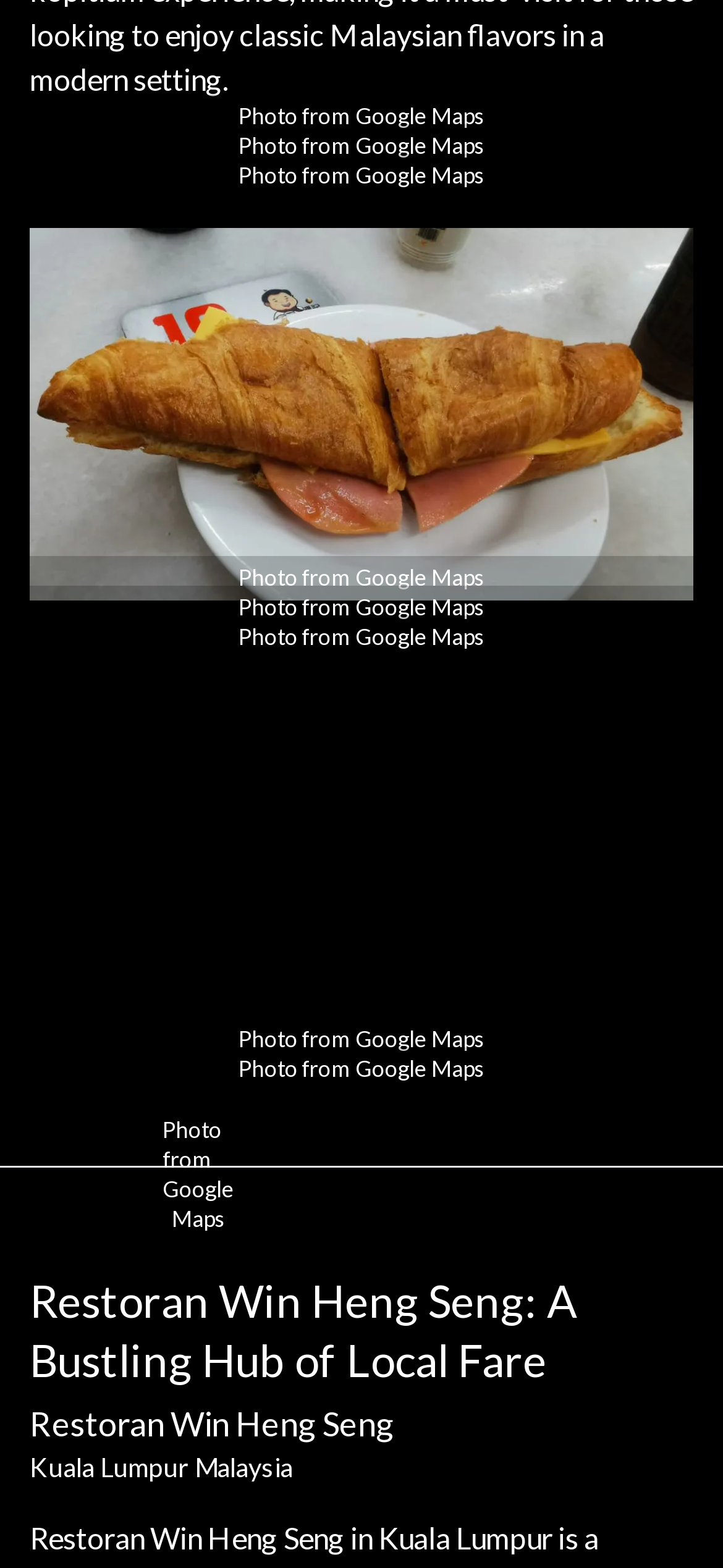Based on the image, provide a detailed and complete answer to the question: 
What is the name of the cafe?

The name of the cafe can be determined by looking at the image descriptions, which mention 'Thong Kee Cafe: Blending Tradition with Innovation'.